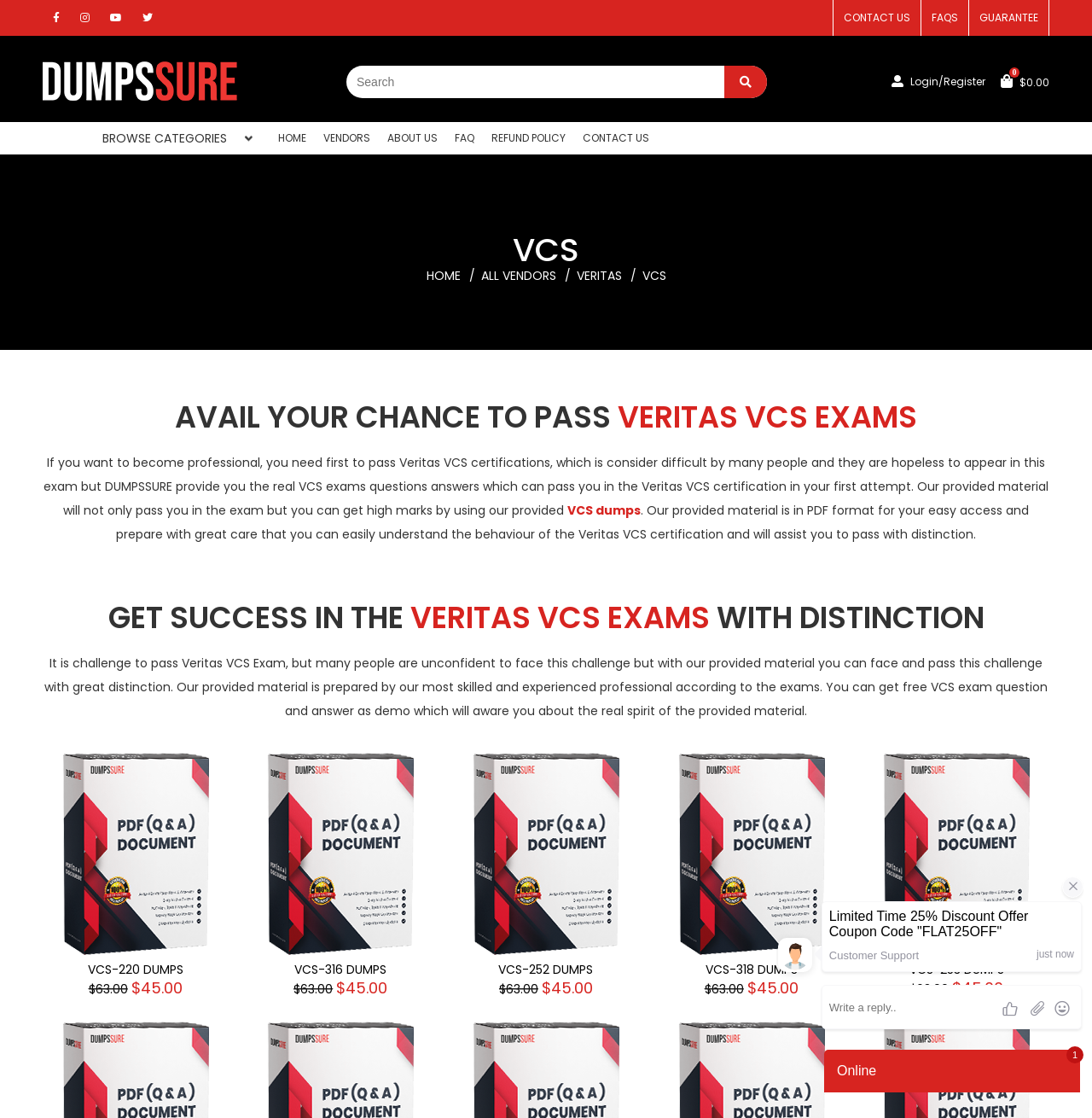How many vendors are listed on the webpage?
Look at the webpage screenshot and answer the question with a detailed explanation.

The webpage lists 7 vendors, which are REDHAT, PRINCE2, CISCO, ISACA, CITRIX, SALESFORCE, and MICROSOFT, as shown in the links.